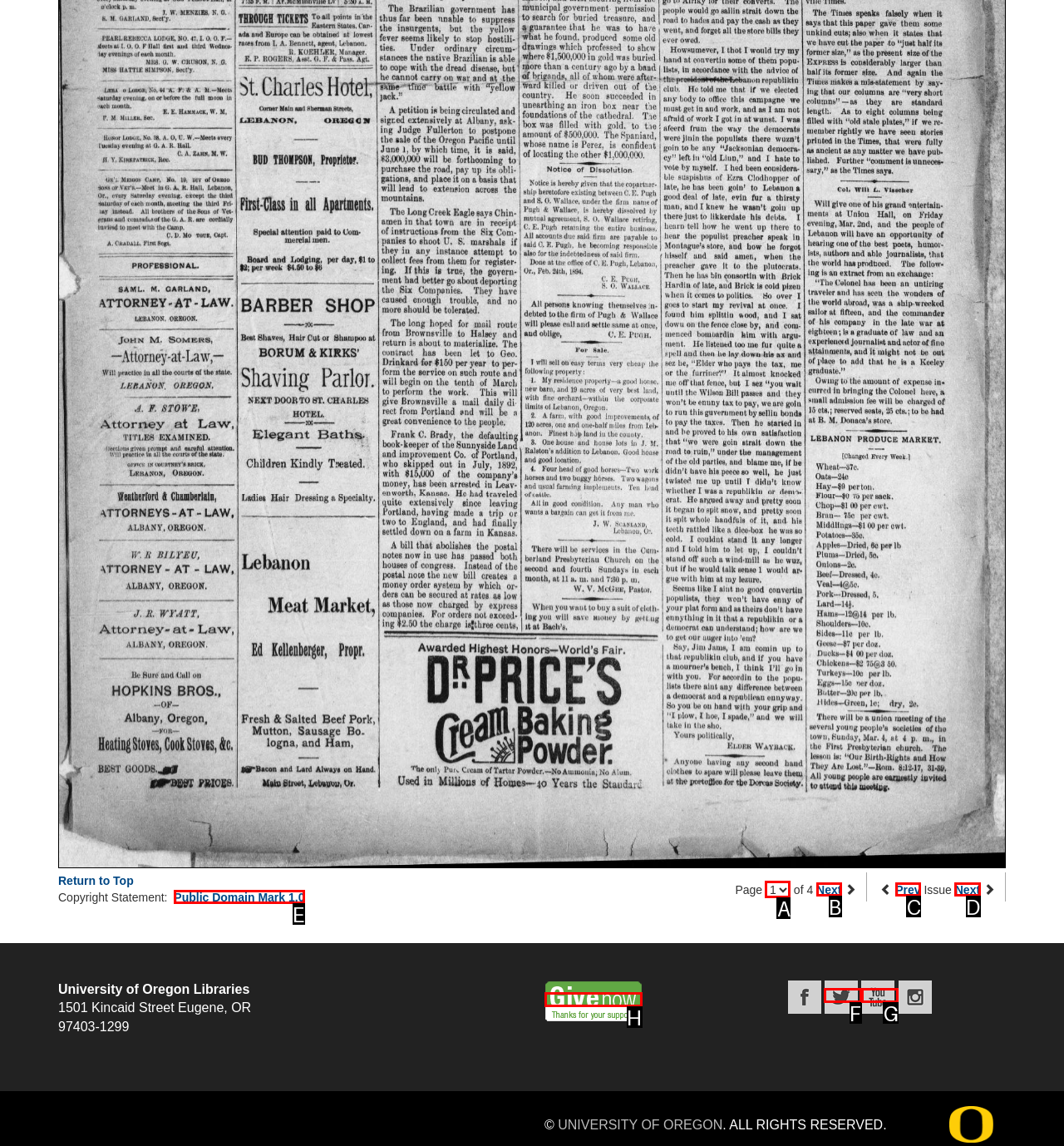Match the following description to a UI element: Next
Provide the letter of the matching option directly.

B